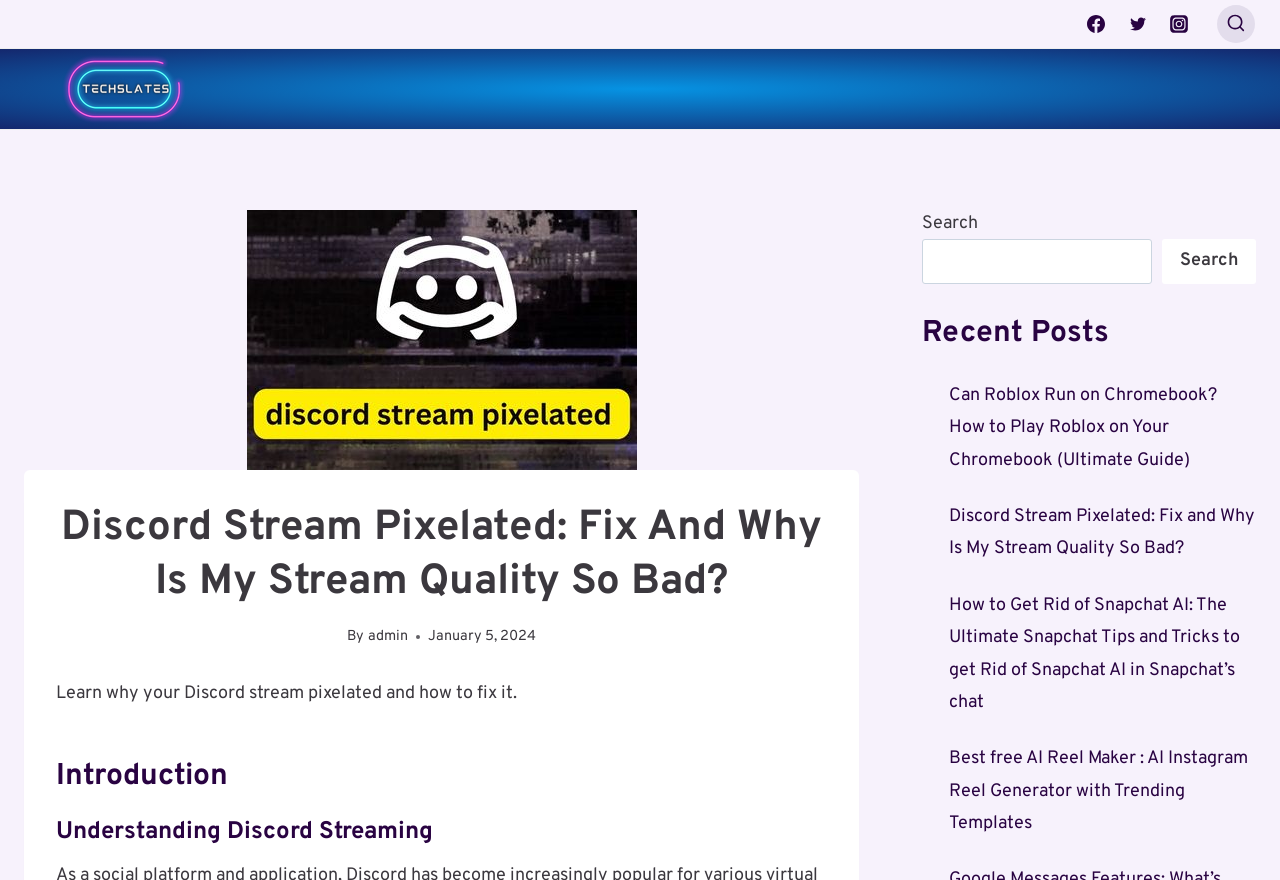What is the topic of the article?
Based on the screenshot, provide your answer in one word or phrase.

Discord stream quality